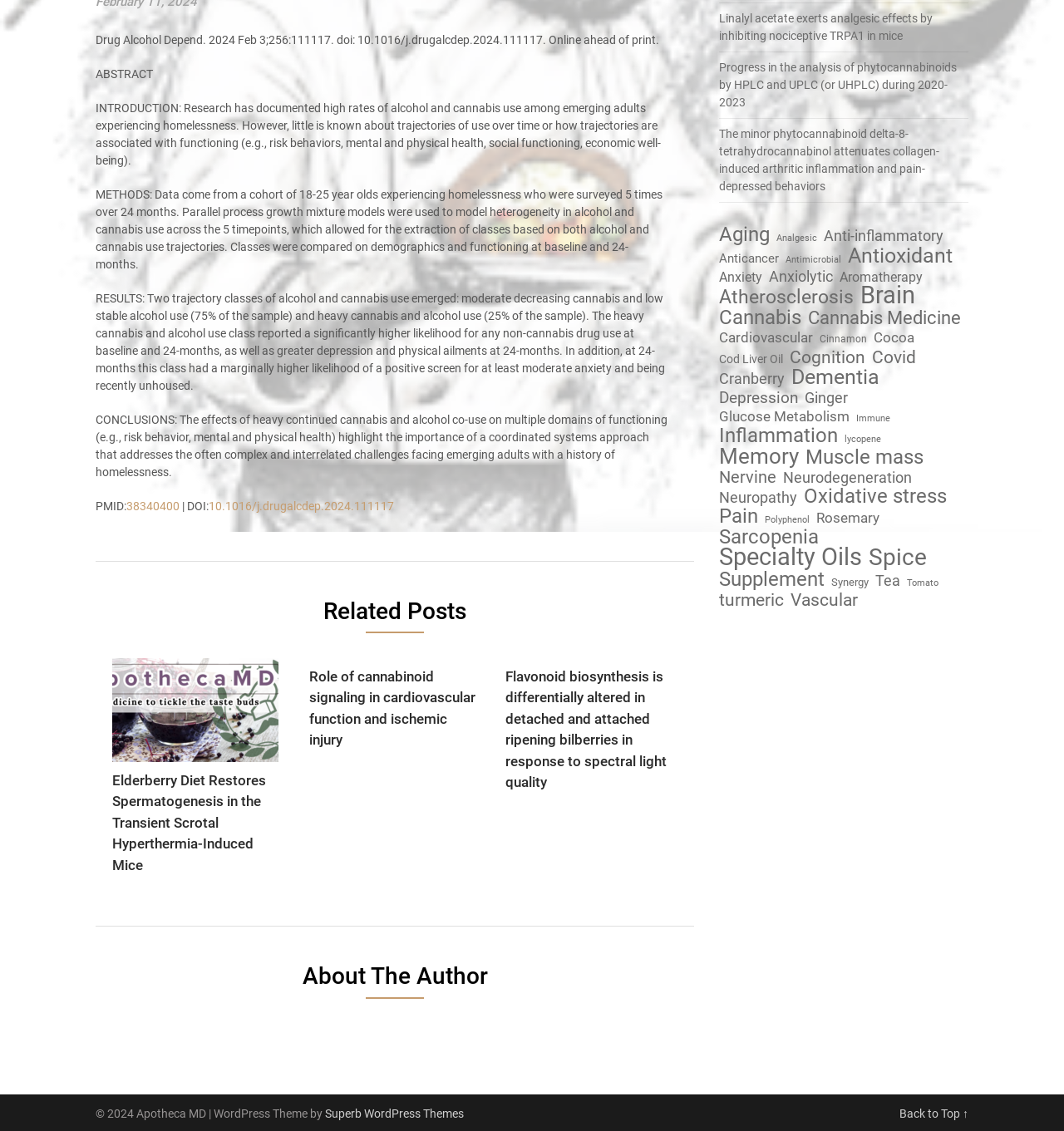Find the bounding box of the web element that fits this description: "Superb WordPress Themes".

[0.305, 0.978, 0.436, 0.99]